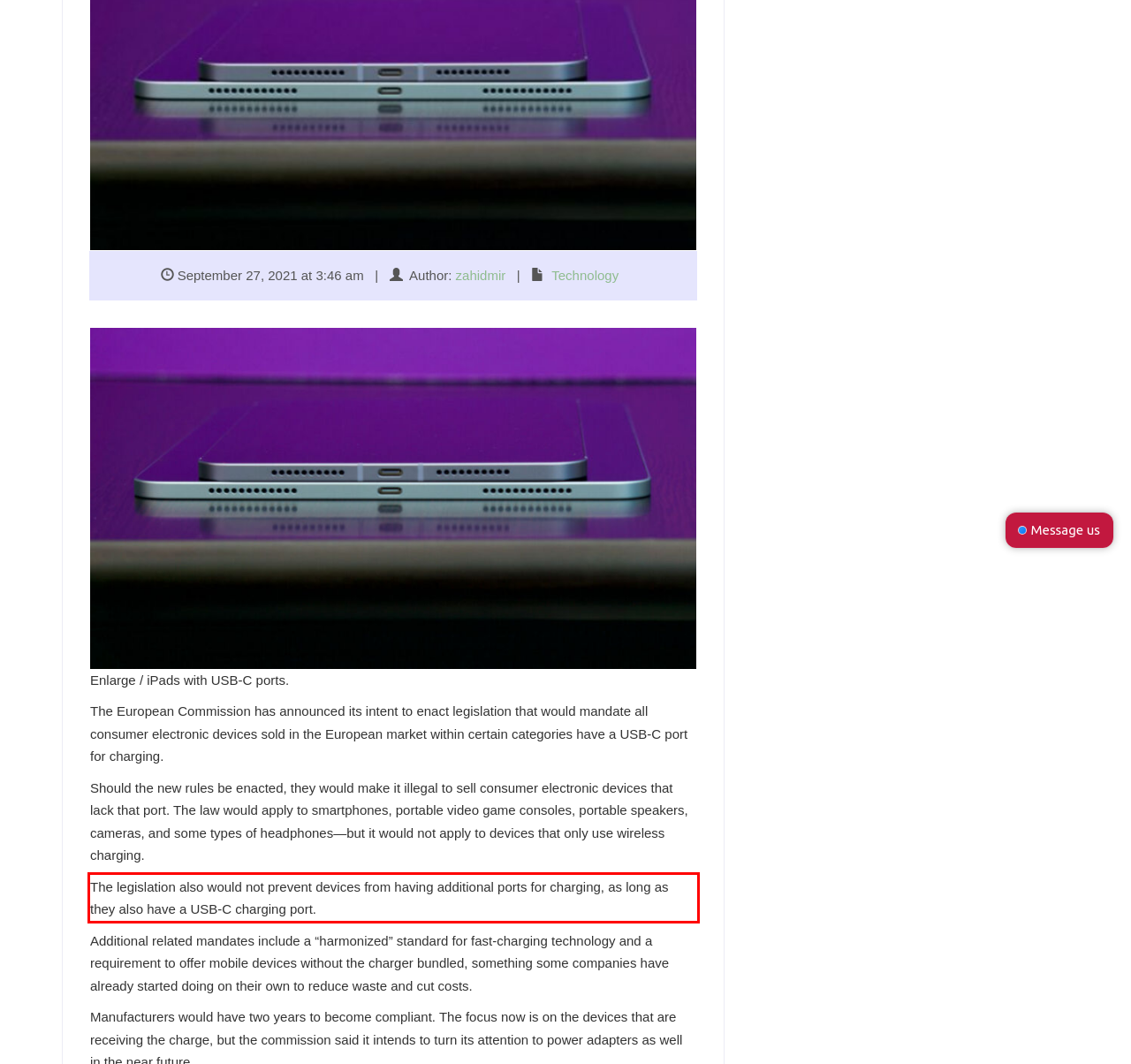You have a screenshot of a webpage with a UI element highlighted by a red bounding box. Use OCR to obtain the text within this highlighted area.

The legislation also would not prevent devices from having additional ports for charging, as long as they also have a USB-C charging port.